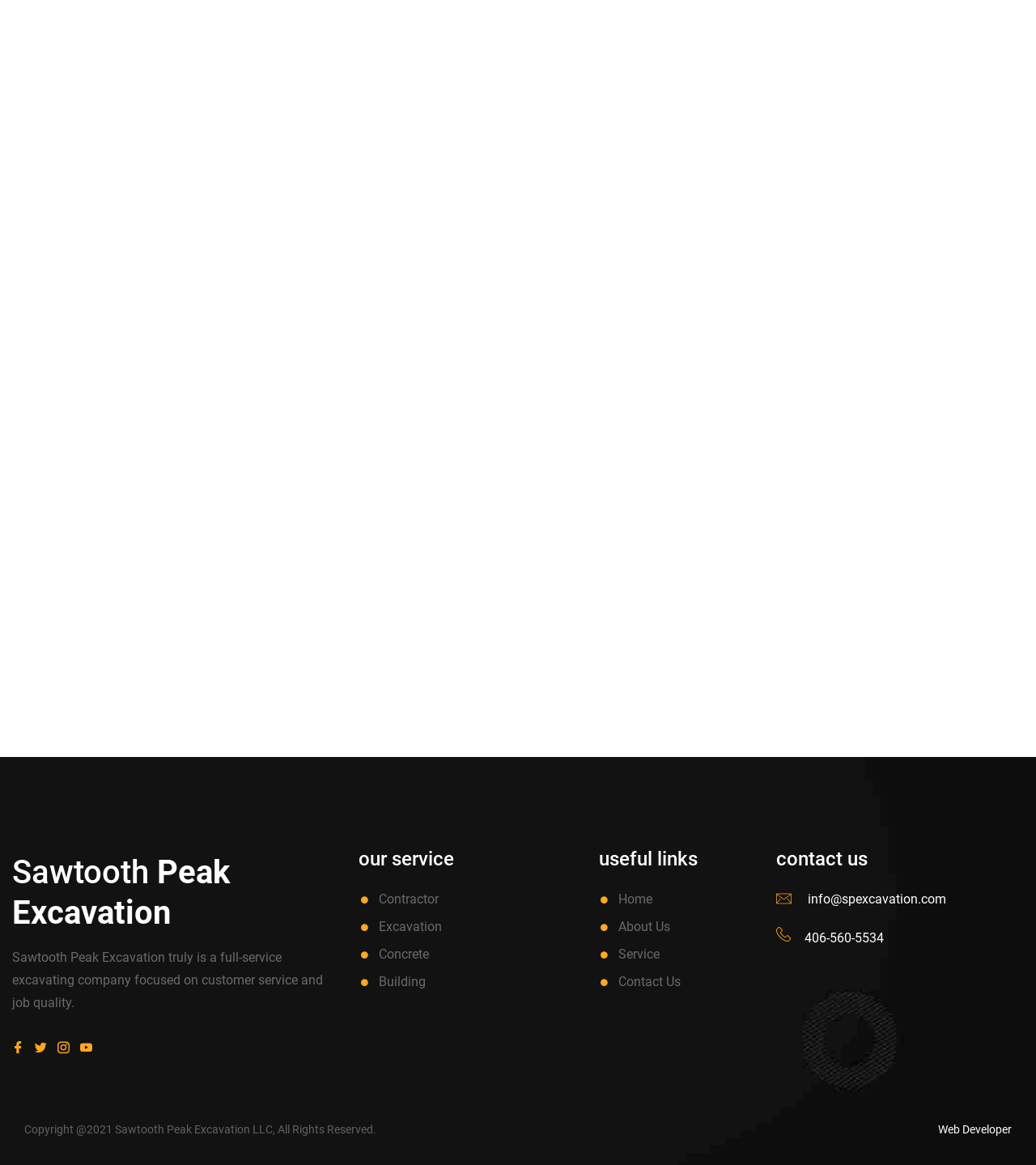Provide the bounding box coordinates of the HTML element this sentence describes: "Web Developer". The bounding box coordinates consist of four float numbers between 0 and 1, i.e., [left, top, right, bottom].

[0.905, 0.964, 0.977, 0.975]